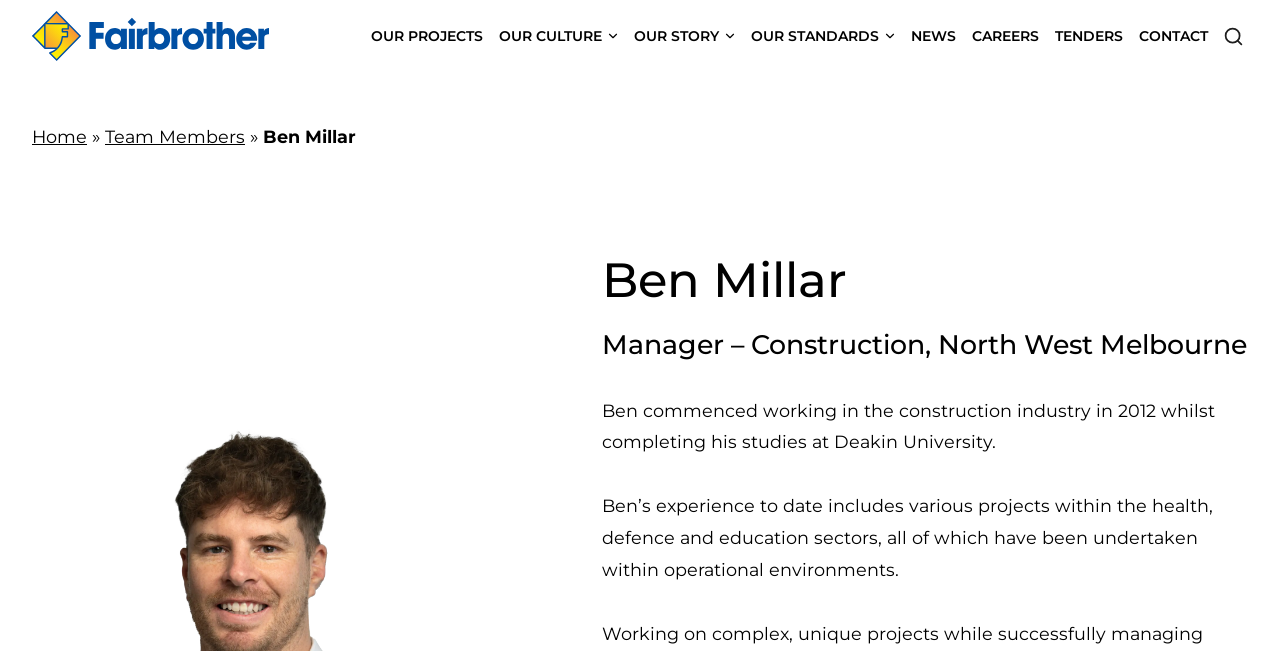What is the university mentioned in Ben Millar's bio?
Use the information from the image to give a detailed answer to the question.

I found the answer by reading the static text elements on the webpage, specifically the one that mentions Ben commenced working in the construction industry in 2012 whilst completing his studies at Deakin University.